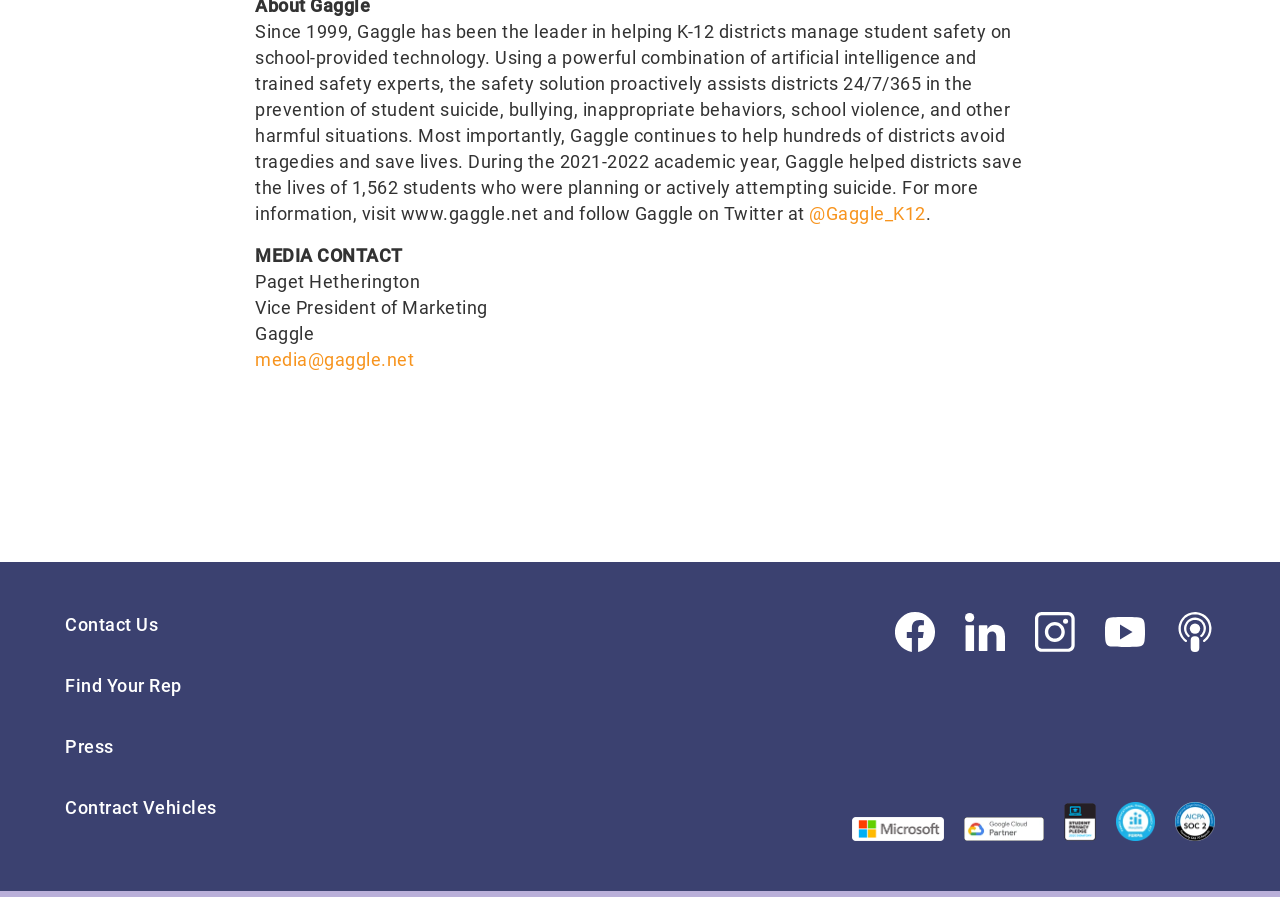Pinpoint the bounding box coordinates of the area that should be clicked to complete the following instruction: "Designing the future of ONS surveys". The coordinates must be given as four float numbers between 0 and 1, i.e., [left, top, right, bottom].

None